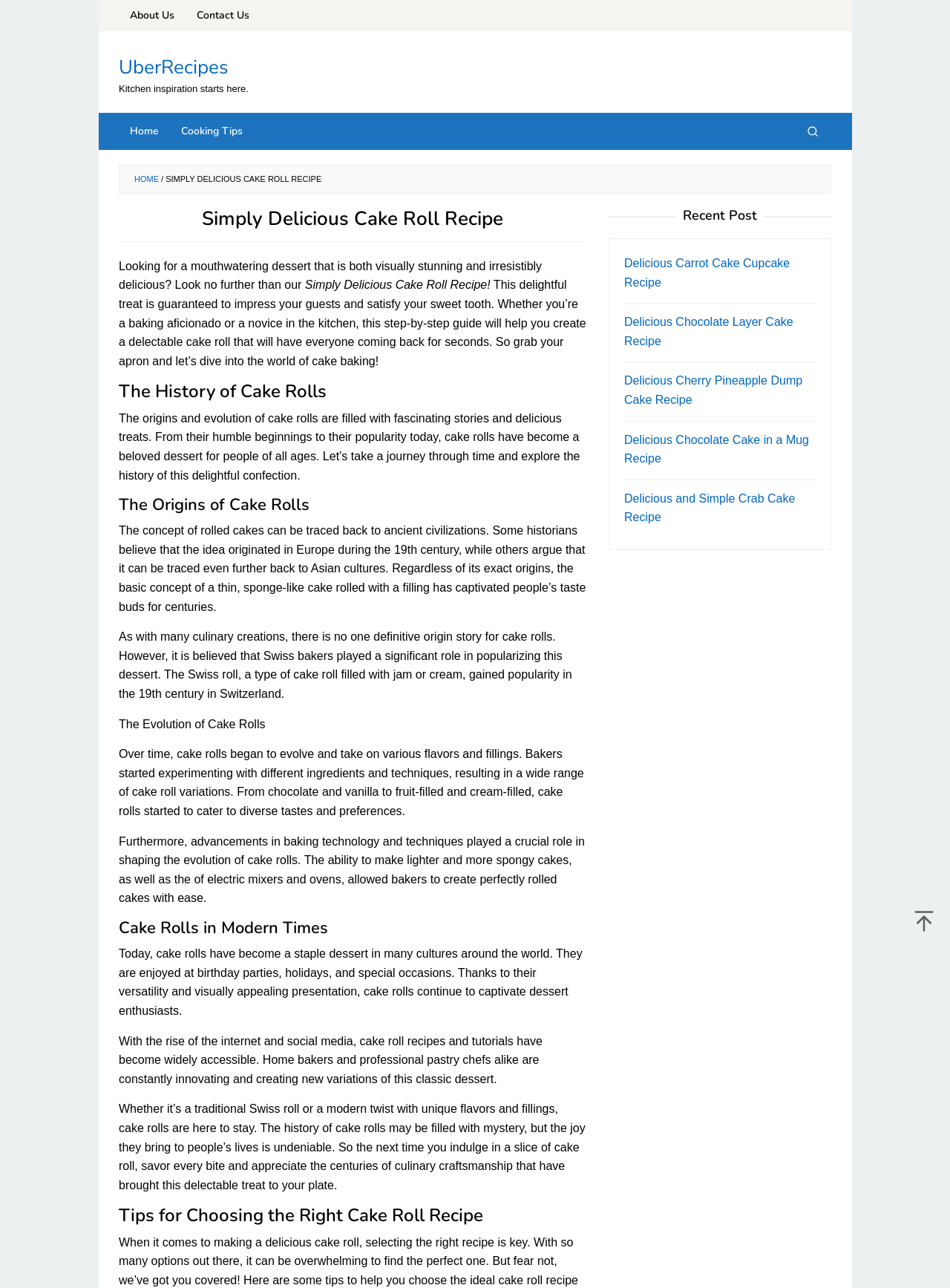Identify the bounding box coordinates of the clickable region required to complete the instruction: "Search for a recipe". The coordinates should be given as four float numbers within the range of 0 and 1, i.e., [left, top, right, bottom].

[0.836, 0.087, 0.875, 0.116]